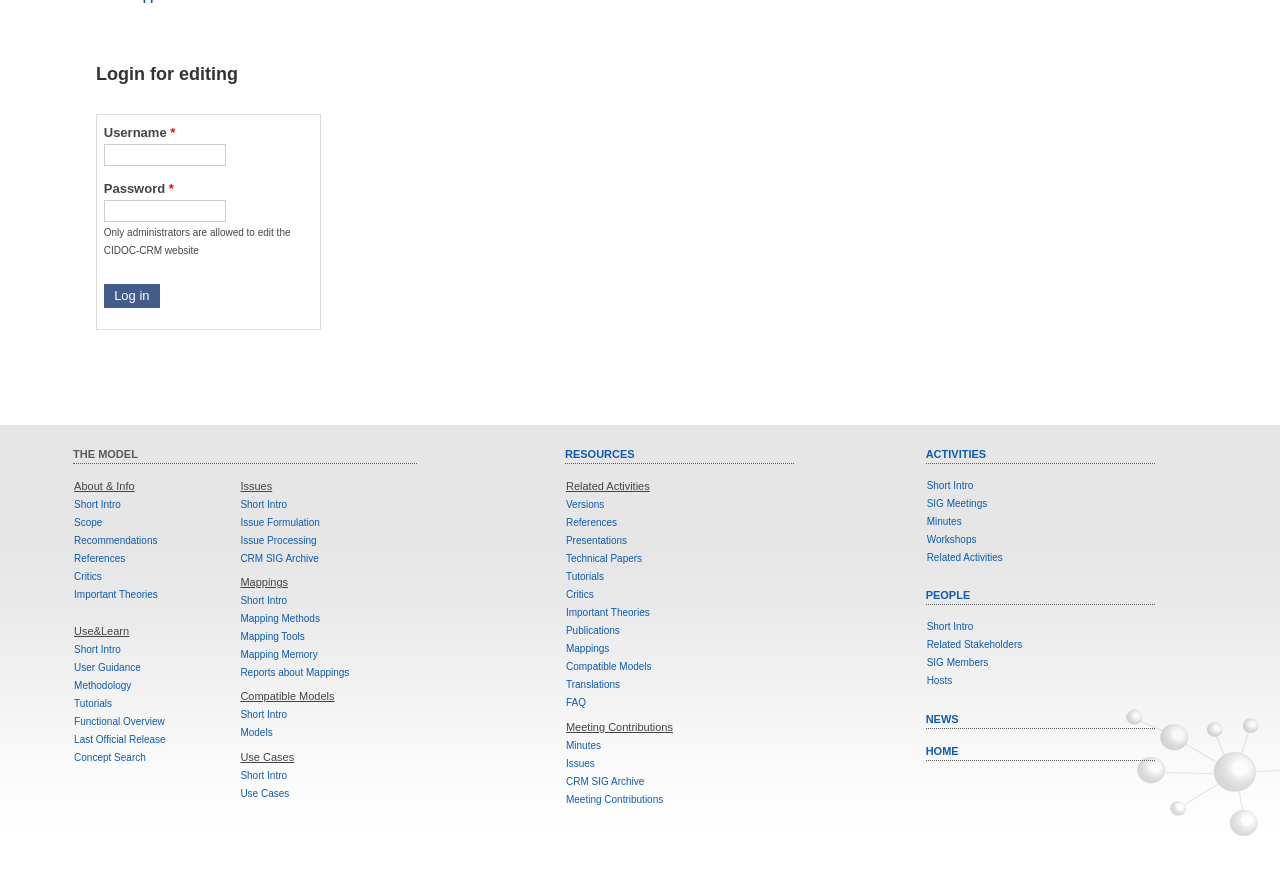Given the description Workshops, predict the bounding box coordinates of the UI element. Ensure the coordinates are in the format (top-left x, top-left y, bottom-right x, bottom-right y) and all values are between 0 and 1.

[0.724, 0.61, 0.763, 0.622]